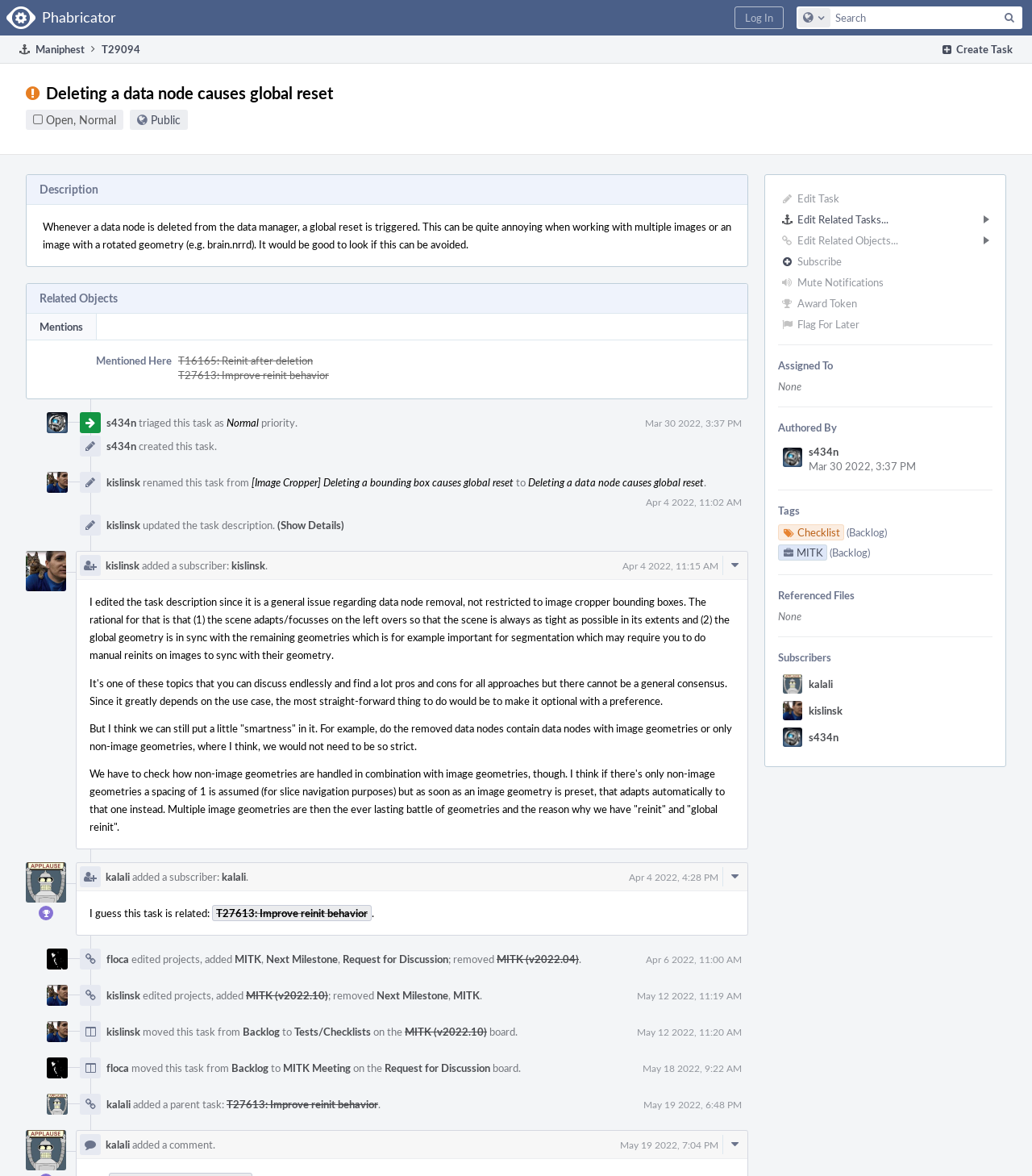Can you pinpoint the bounding box coordinates for the clickable element required for this instruction: "Edit the task"? The coordinates should be four float numbers between 0 and 1, i.e., [left, top, right, bottom].

[0.751, 0.16, 0.965, 0.178]